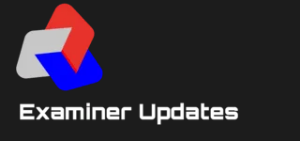What is the font color of the text?
Look at the screenshot and respond with one word or a short phrase.

White